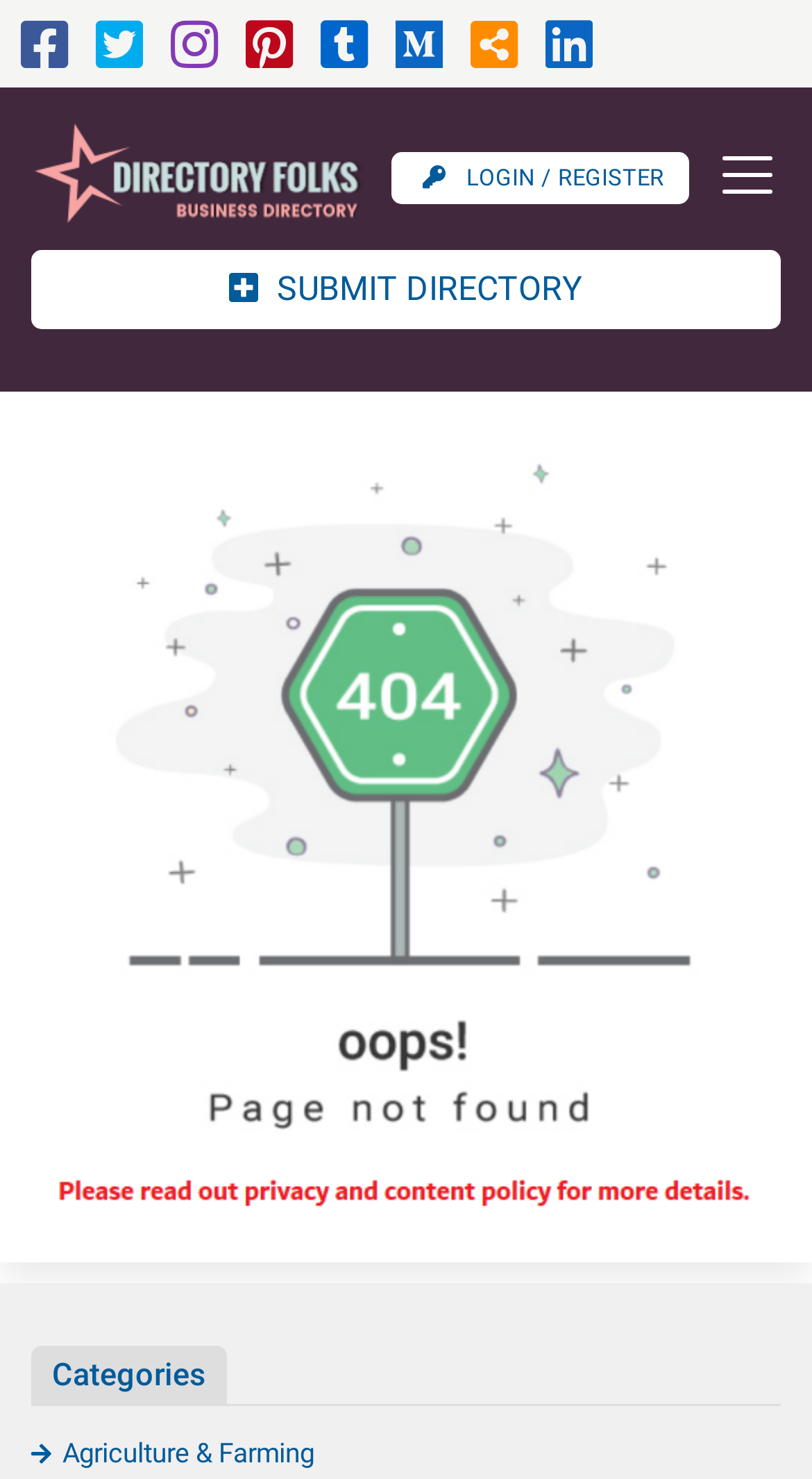Give a succinct answer to this question in a single word or phrase: 
What is the logo of the website?

directoryfolks.com logo